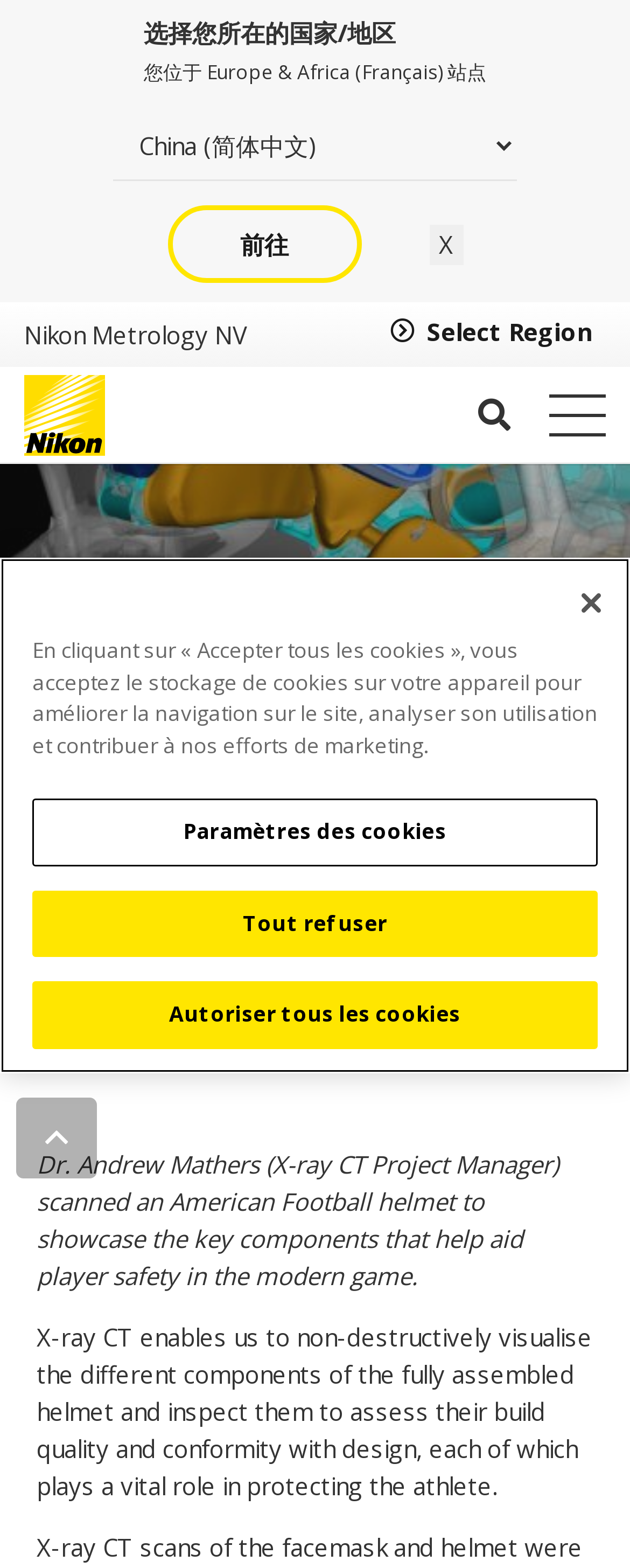Determine the bounding box coordinates of the clickable region to carry out the instruction: "Go to the home page".

None